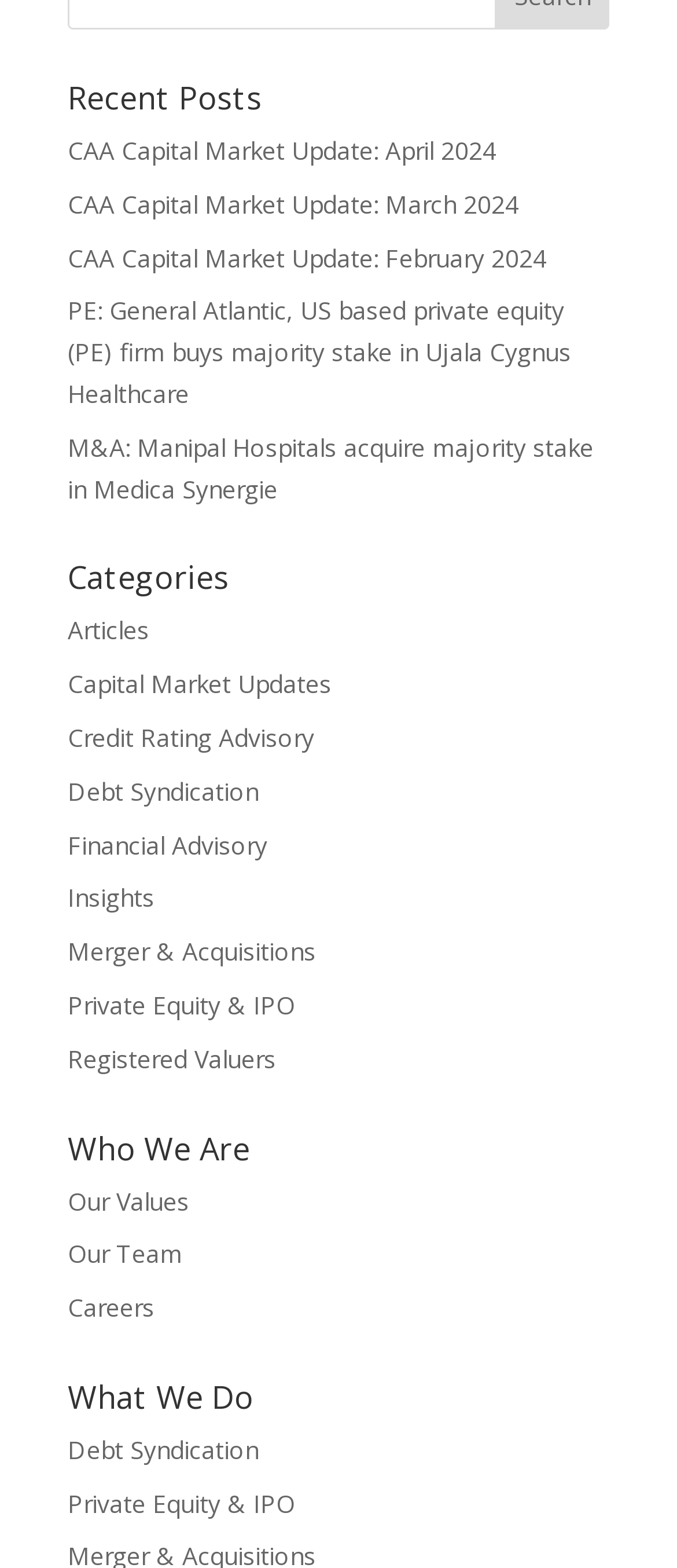Please identify the bounding box coordinates of the element I need to click to follow this instruction: "view recent posts".

[0.1, 0.052, 0.9, 0.083]